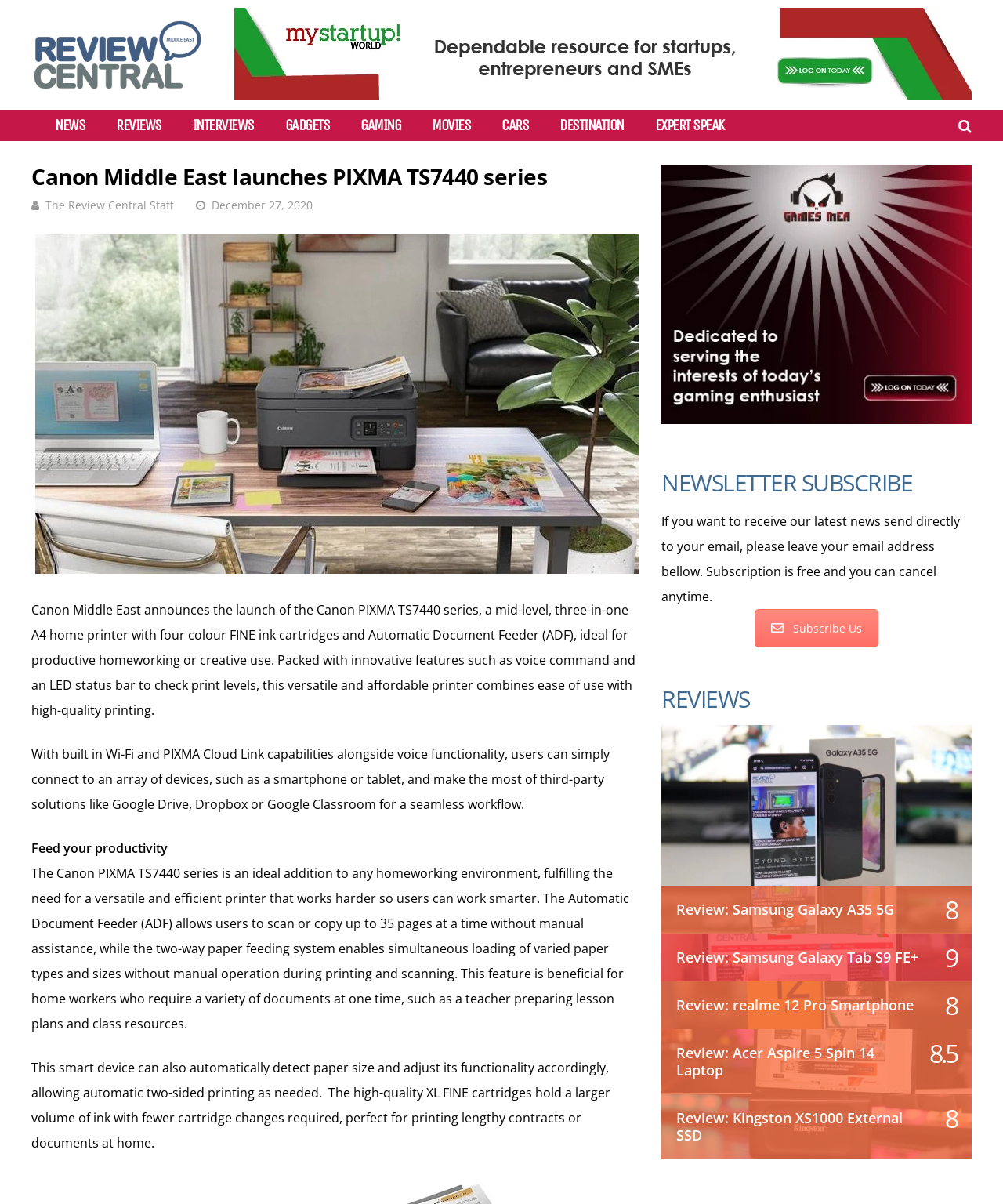Provide the bounding box coordinates of the HTML element this sentence describes: "title="Review Central Middle East"". The bounding box coordinates consist of four float numbers between 0 and 1, i.e., [left, top, right, bottom].

[0.031, 0.073, 0.203, 0.084]